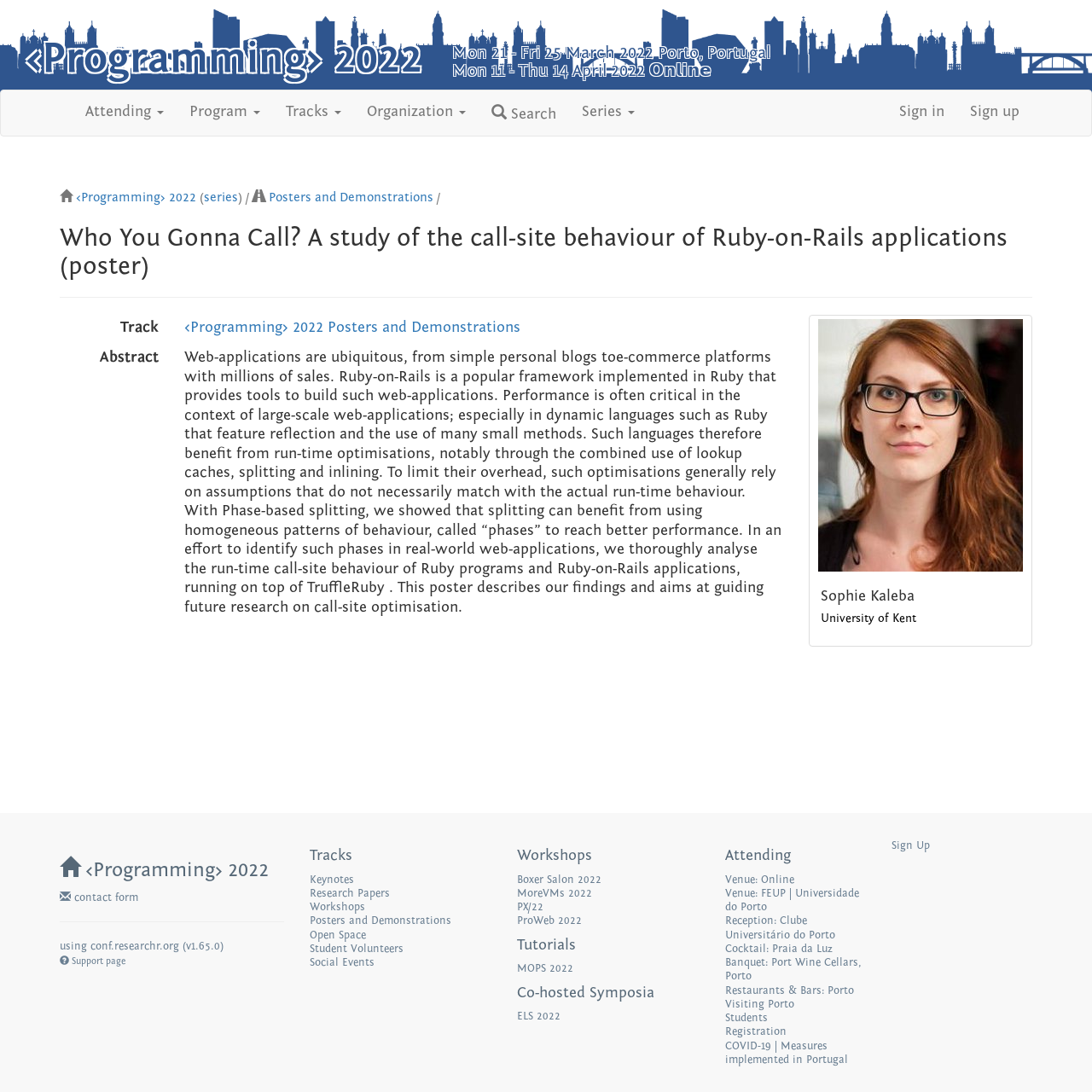Could you indicate the bounding box coordinates of the region to click in order to complete this instruction: "contact using the contact form".

[0.055, 0.816, 0.127, 0.827]